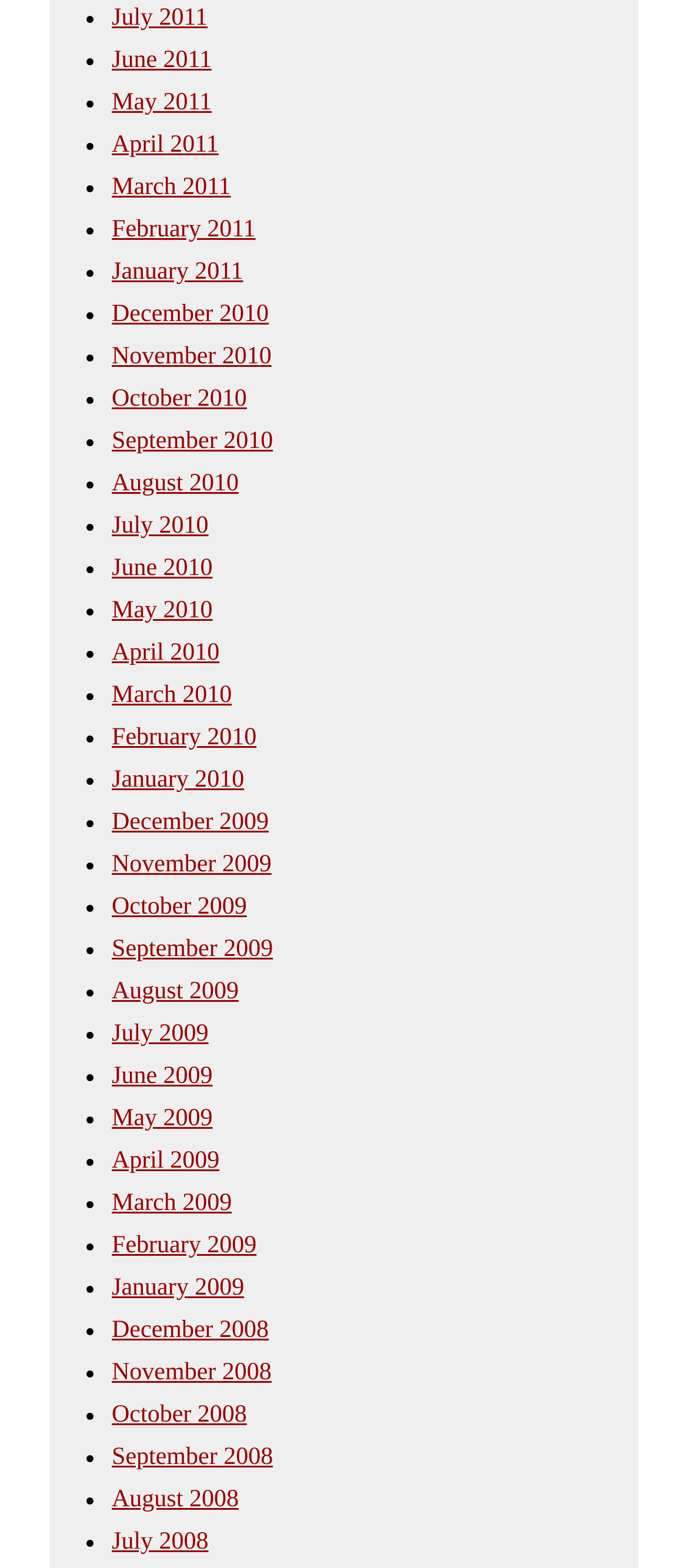Can you pinpoint the bounding box coordinates for the clickable element required for this instruction: "click June 2011"? The coordinates should be four float numbers between 0 and 1, i.e., [left, top, right, bottom].

[0.162, 0.03, 0.308, 0.047]